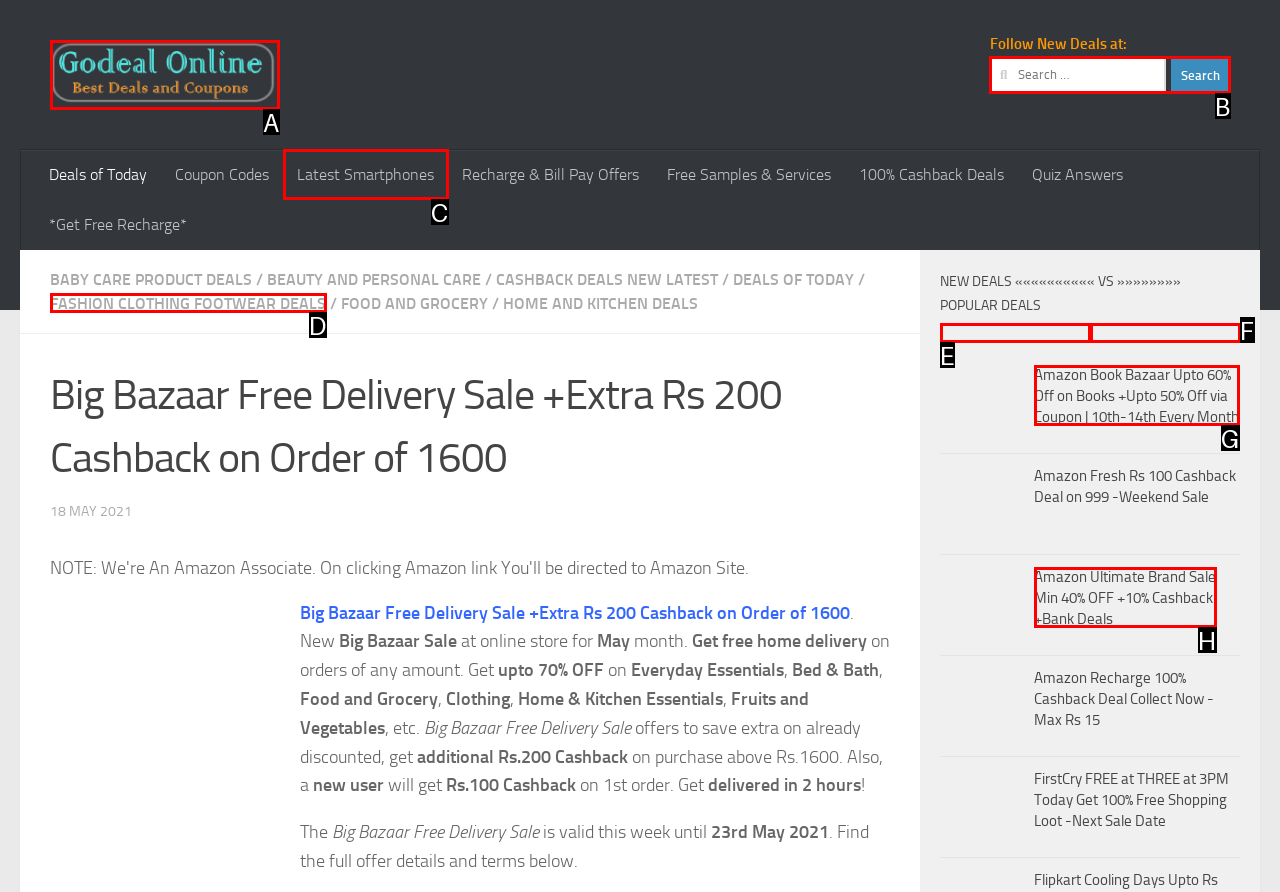For the task: Search for a deal, identify the HTML element to click.
Provide the letter corresponding to the right choice from the given options.

B